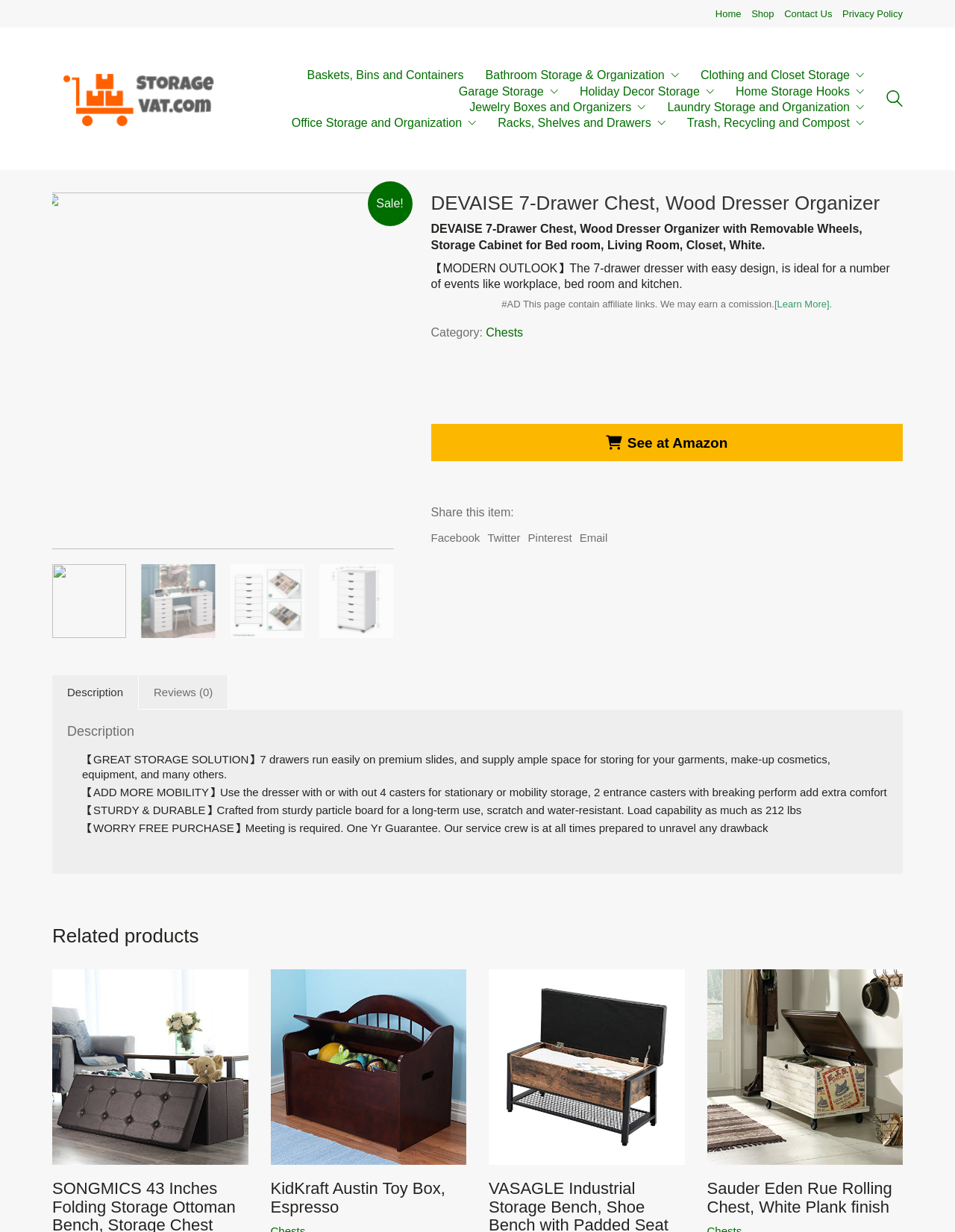Identify and provide the text content of the webpage's primary headline.

DEVAISE 7-Drawer Chest, Wood Dresser Organizer